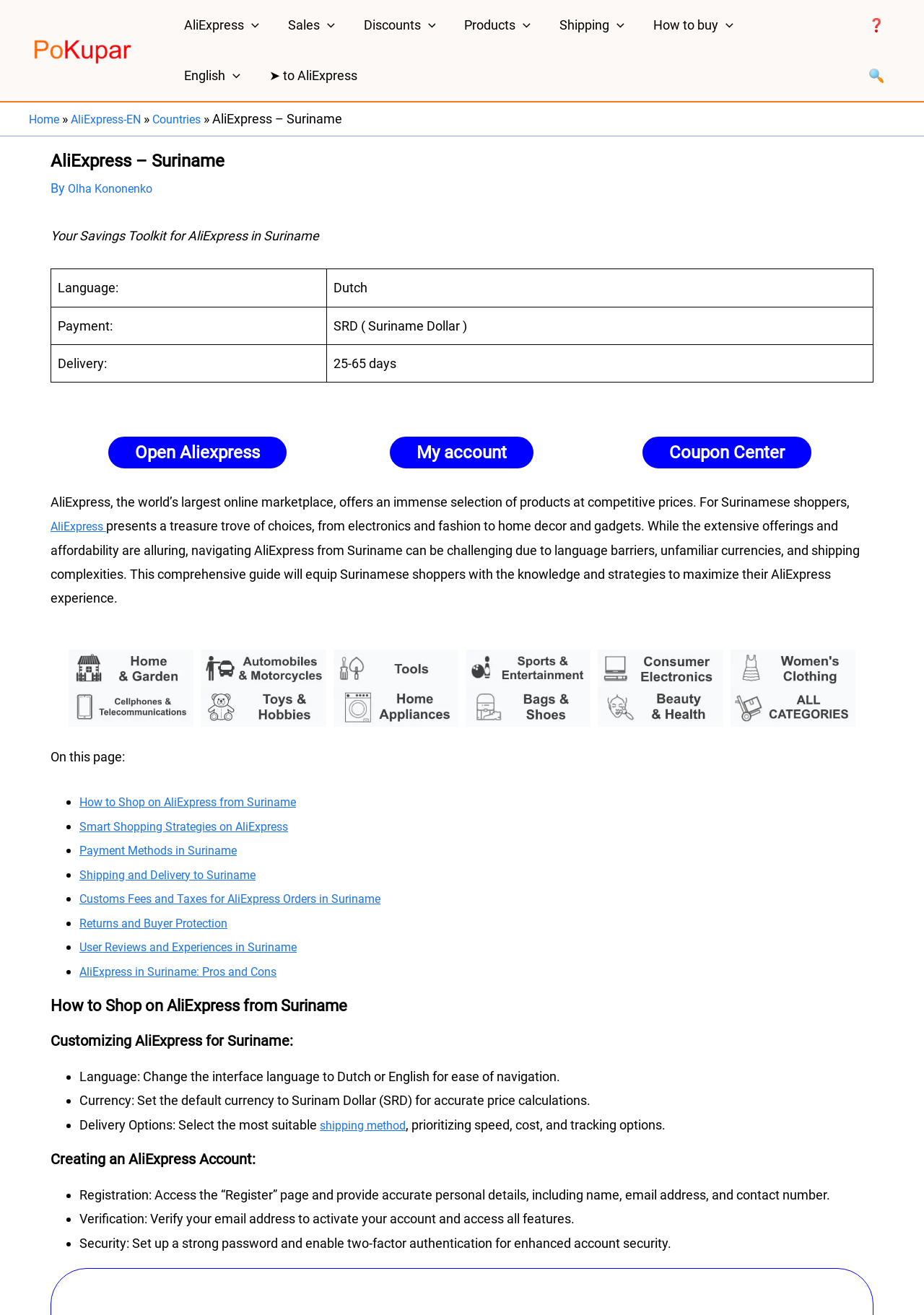Please answer the following query using a single word or phrase: 
How many figures are there in the webpage?

10